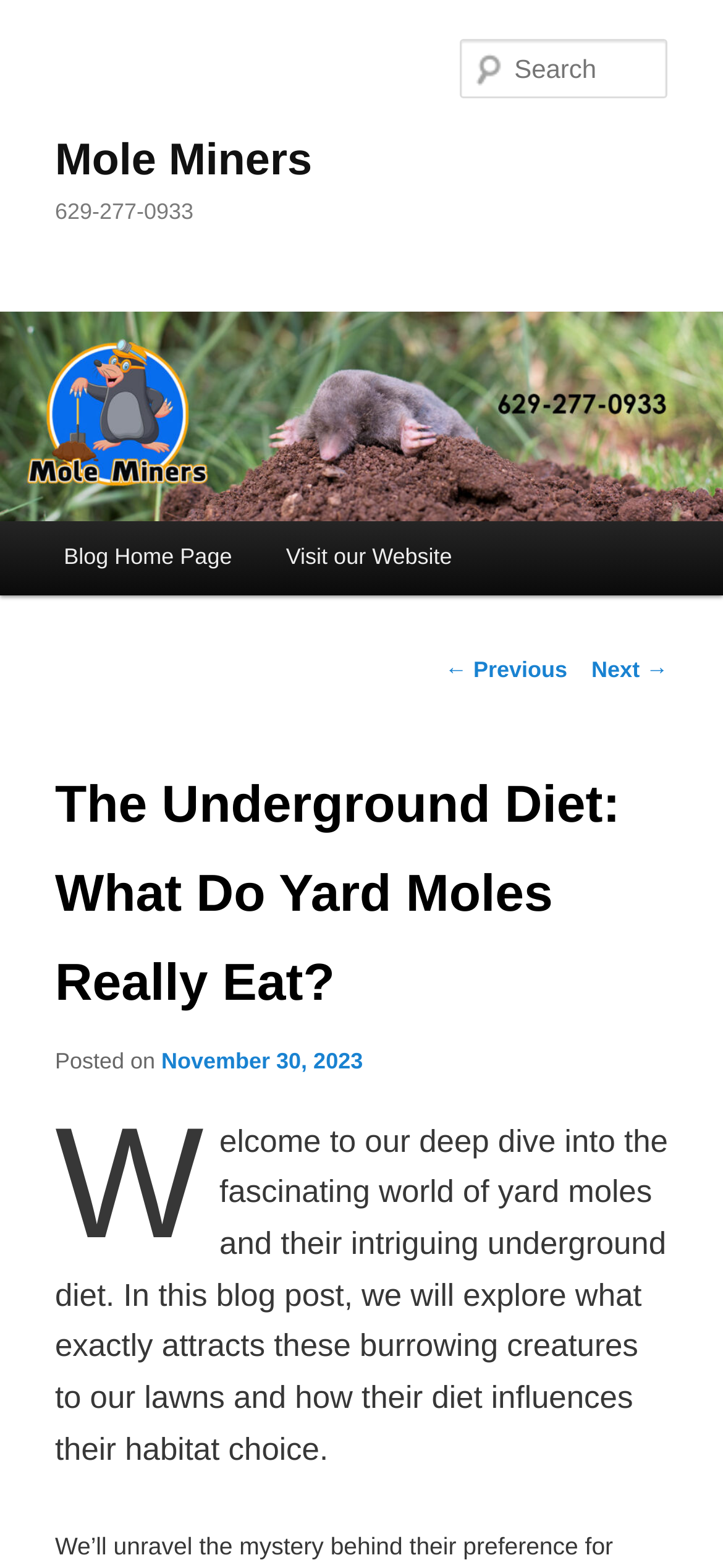What is the phone number on the webpage? Using the information from the screenshot, answer with a single word or phrase.

629-277-0933